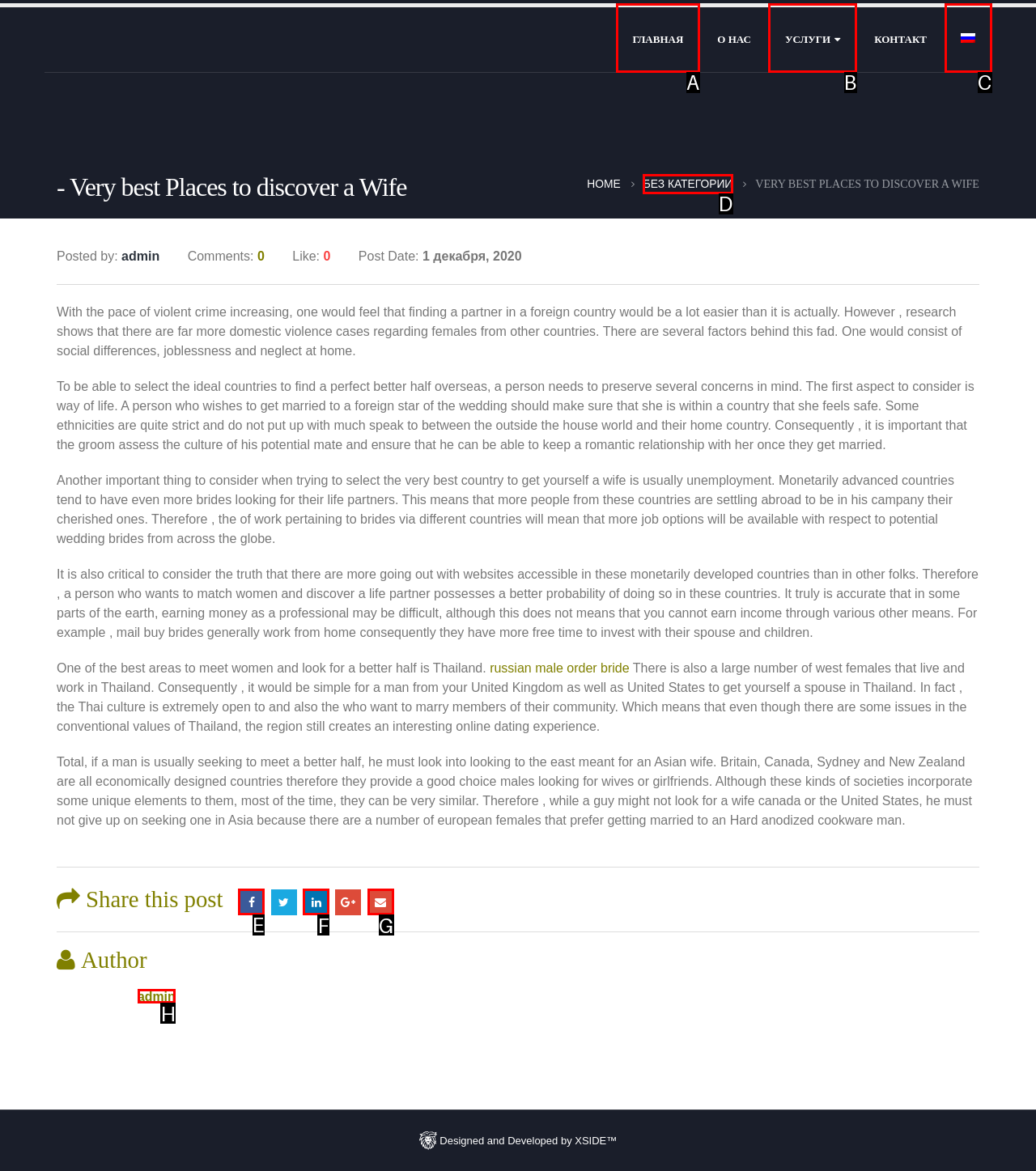Point out the specific HTML element to click to complete this task: Share this post on Facebook Reply with the letter of the chosen option.

E